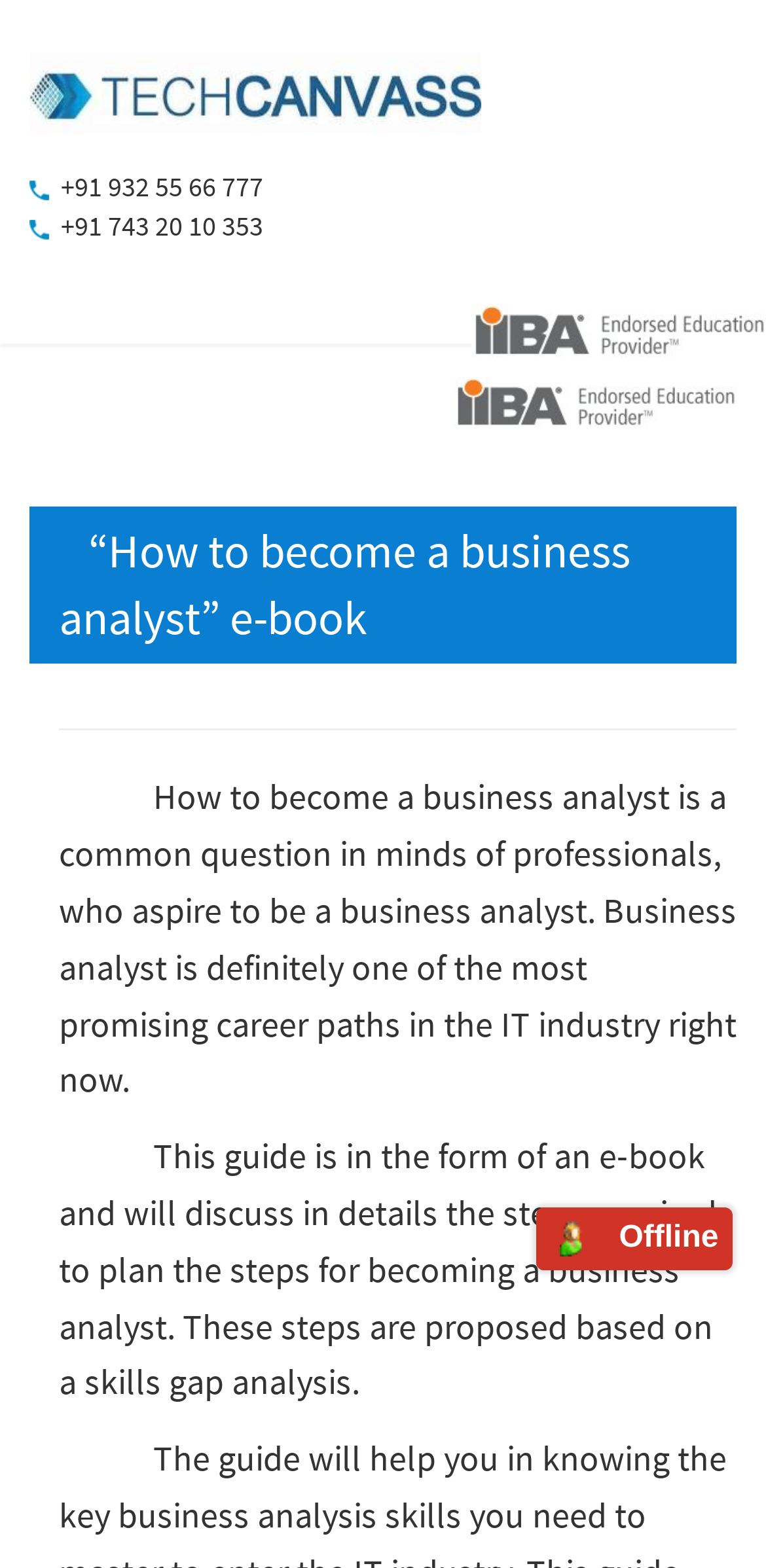What is the name of the organization endorsed by IIBA?
Please use the visual content to give a single word or phrase answer.

Techcanvass